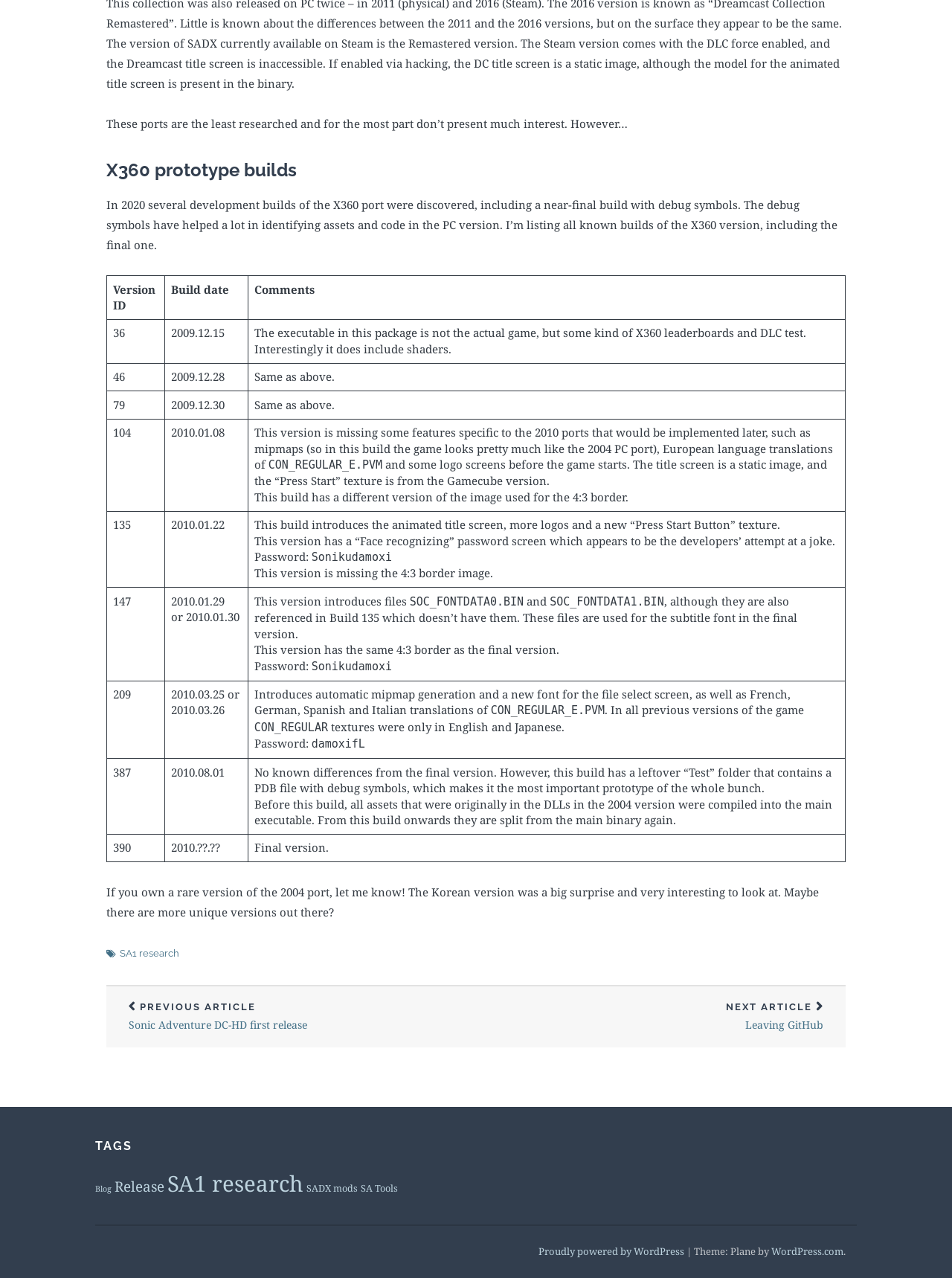What is the theme of the website?
Kindly offer a comprehensive and detailed response to the question.

I found the theme of the website by looking at the footer, which shows the text 'Theme: Plane by WordPress.com'.